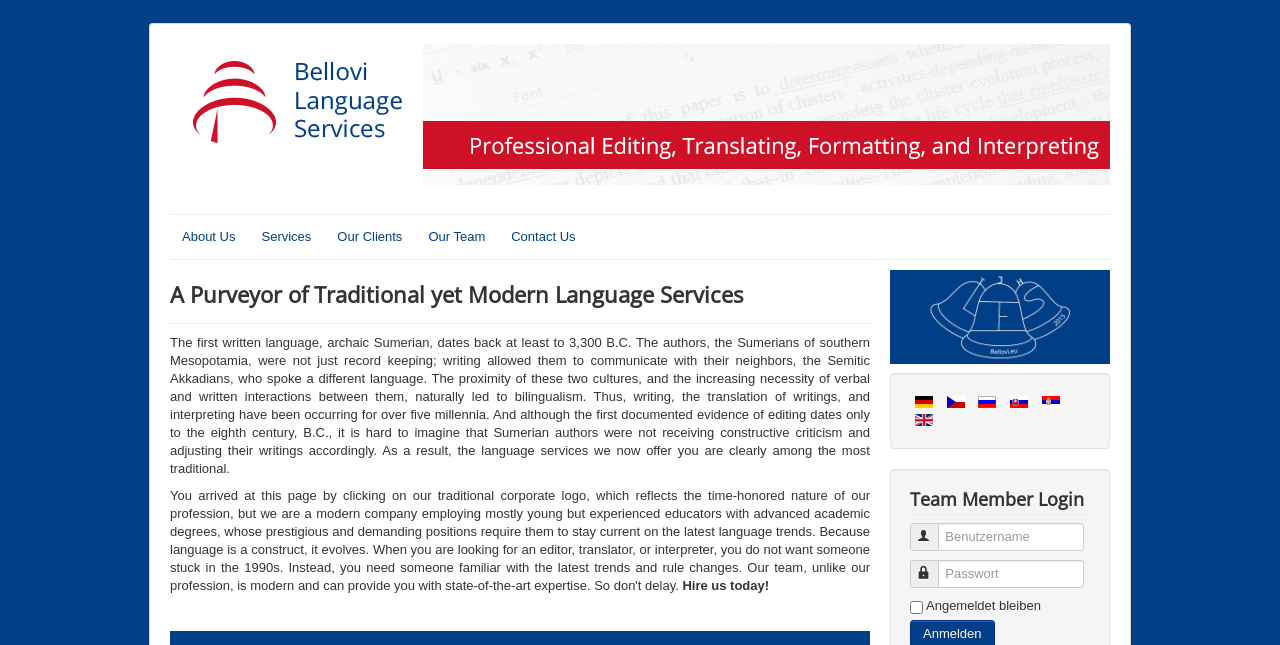Write a detailed summary of the webpage.

The webpage is for Bellovi Language Services, a professional language service provider specializing in academic, business, government, and legal documents. At the top of the page, there is a logo and a link to the website's homepage, "bellovi.eu". Below the logo, there is a navigation menu with links to "About Us", "Services", "Our Clients", "Our Team", and "Contact Us".

The main content of the page is divided into two sections. The first section has a heading that reads "A Purveyor of Traditional yet Modern Language Services". Below the heading, there is a paragraph of text that discusses the history of language services, dating back to ancient Sumeria. The text explains how writing, translation, and interpreting have been occurring for over five millennia.

In the second section, there is a call-to-action button that reads "Hire us today!". Below the button, there is a table with a single row and cell that contains a link. To the right of the table, there are five language options, each with a link and a corresponding flag icon: Deutsch, Česky, Русский, Slovensky, and Srpski. Below these language options, there is an "English" link with a flag icon.

At the bottom of the page, there is a login section for team members. The section has a heading that reads "Team Member Login" and contains fields for username and password, as well as a checkbox to stay logged in.